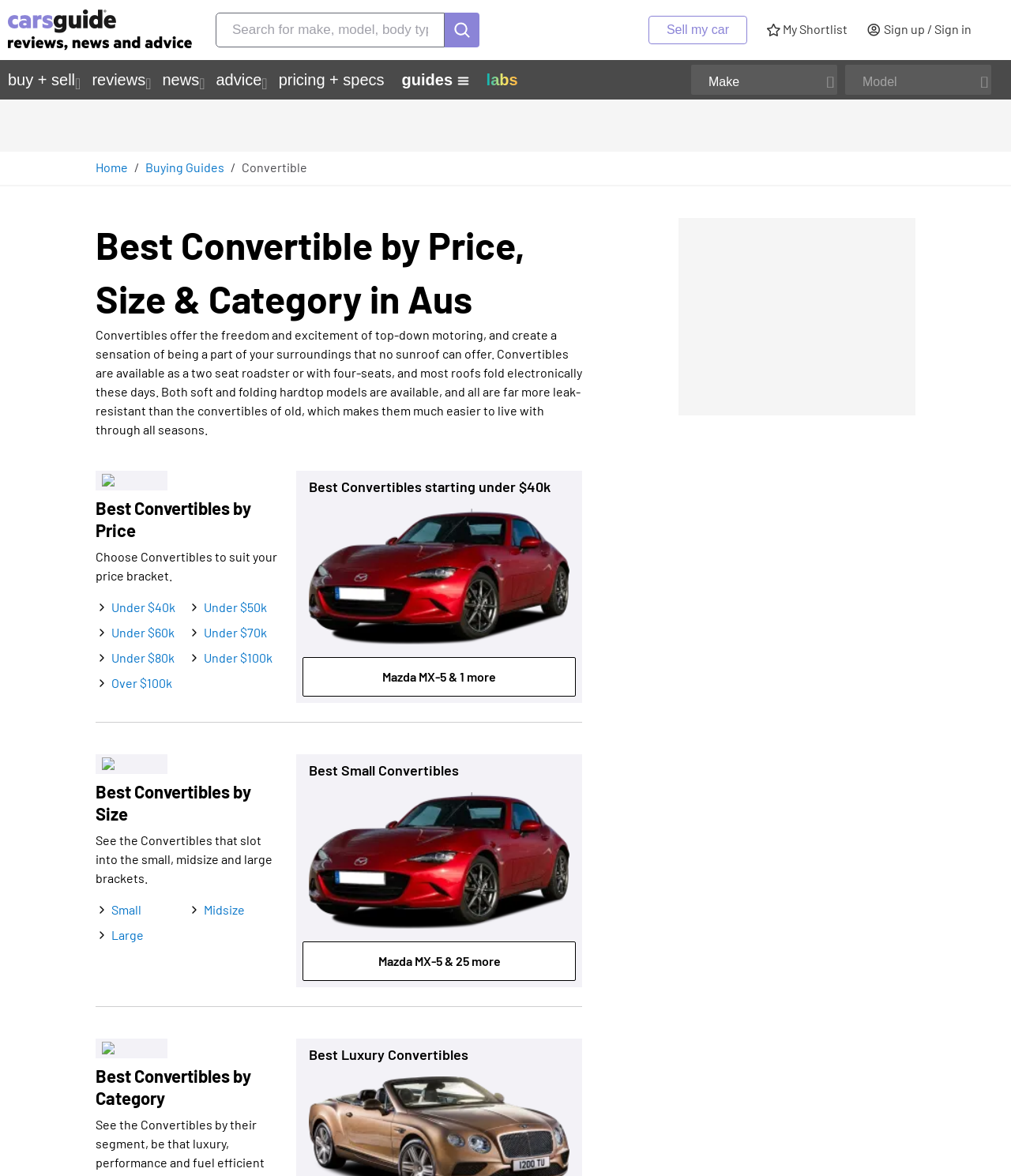Based on the description "Sell my car", find the bounding box of the specified UI element.

[0.641, 0.013, 0.739, 0.038]